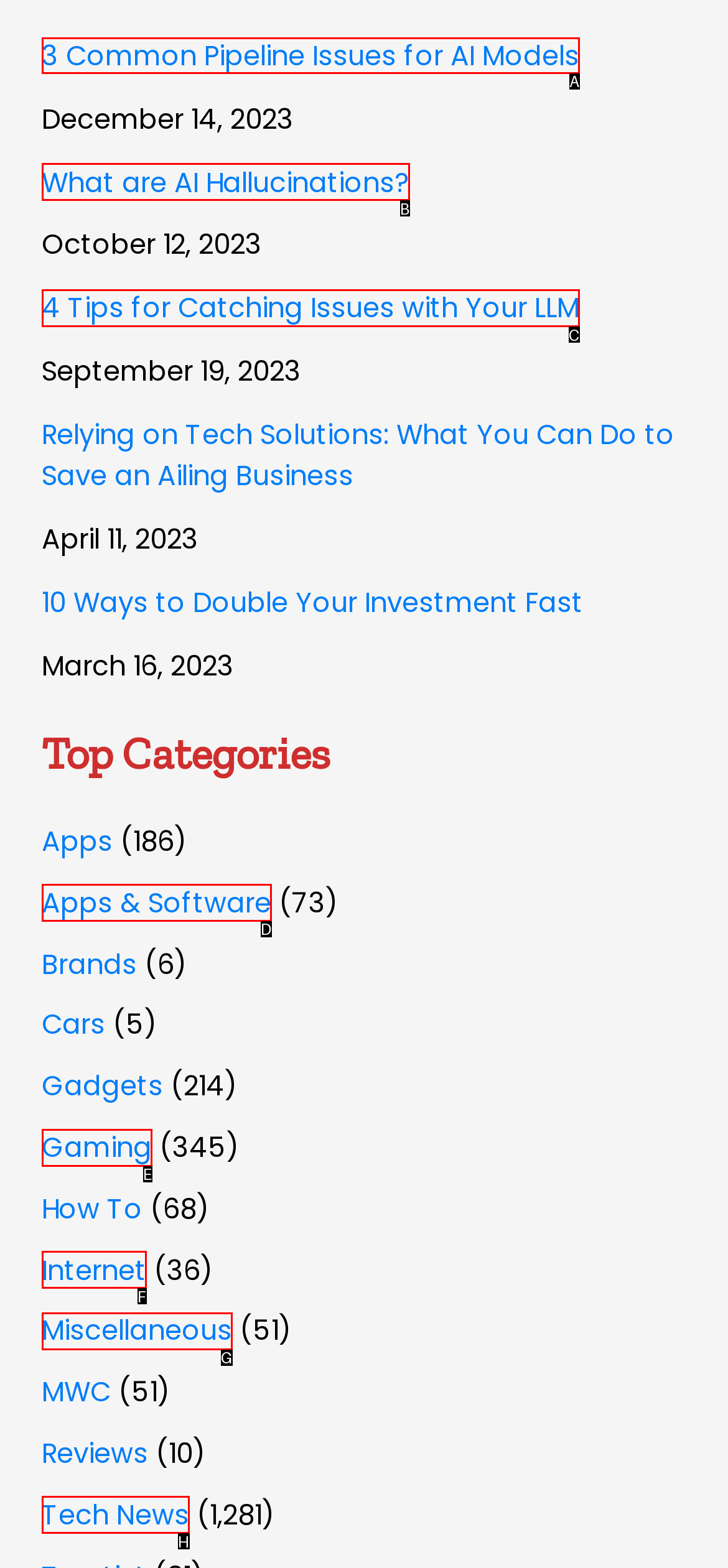Choose the HTML element to click for this instruction: Read about 3 Common Pipeline Issues for AI Models Answer with the letter of the correct choice from the given options.

A